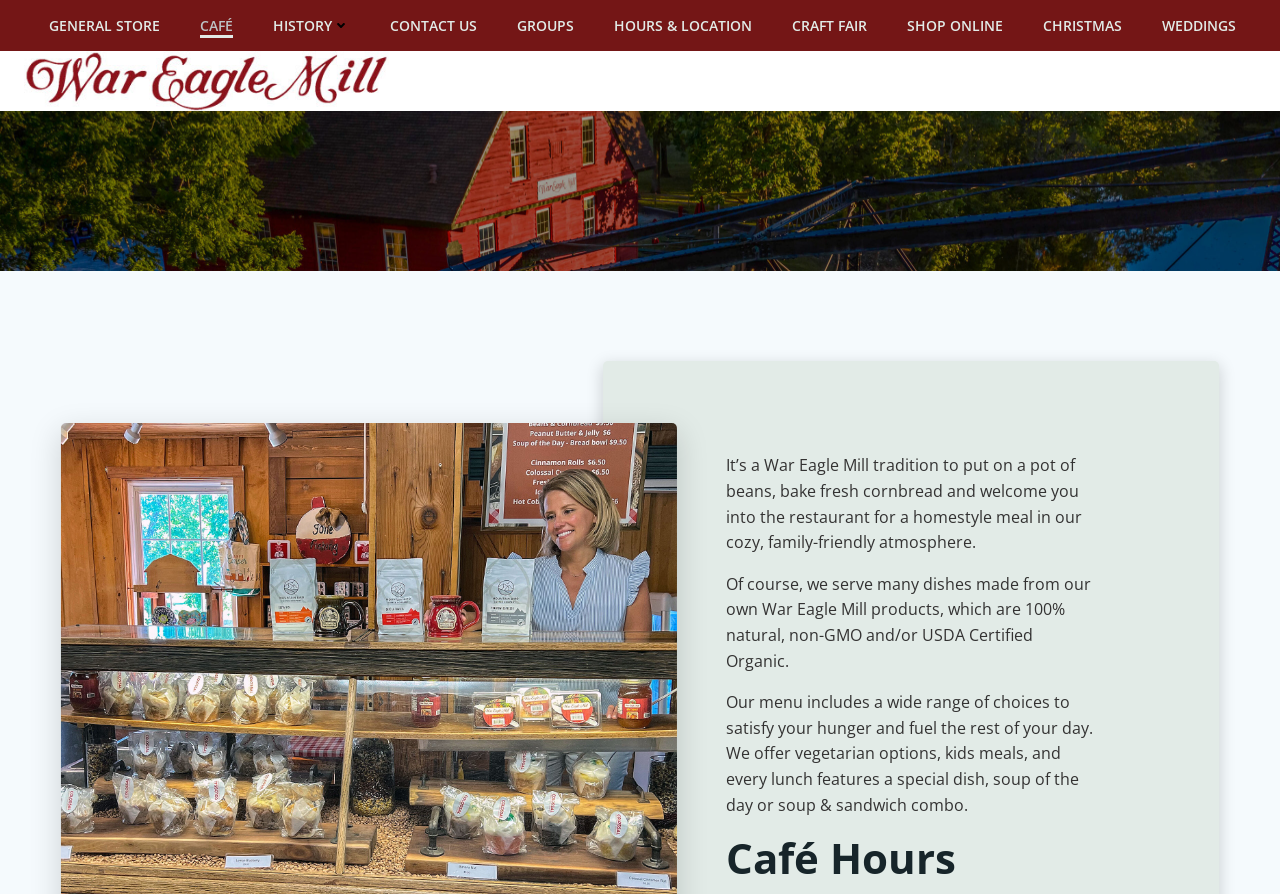Detail the features and information presented on the webpage.

The webpage is about War Eagle Mill Café, a cozy and family-friendly restaurant. At the top, there is a navigation menu with 10 links, including "GENERAL STORE", "CAFÉ", "HISTORY", and others, aligned horizontally across the page. 

Below the navigation menu, there is a prominent link with no text, which might be a logo or an icon. 

Further down, there are three paragraphs of text that describe the restaurant's tradition and menu. The first paragraph welcomes visitors to the restaurant and mentions their homestyle meal. The second paragraph highlights the use of natural and organic products in their dishes. The third paragraph explains the variety of options available on their menu, including vegetarian choices and kids' meals.

At the bottom of the page, there is a heading titled "Café Hours", which likely displays the restaurant's operating hours.